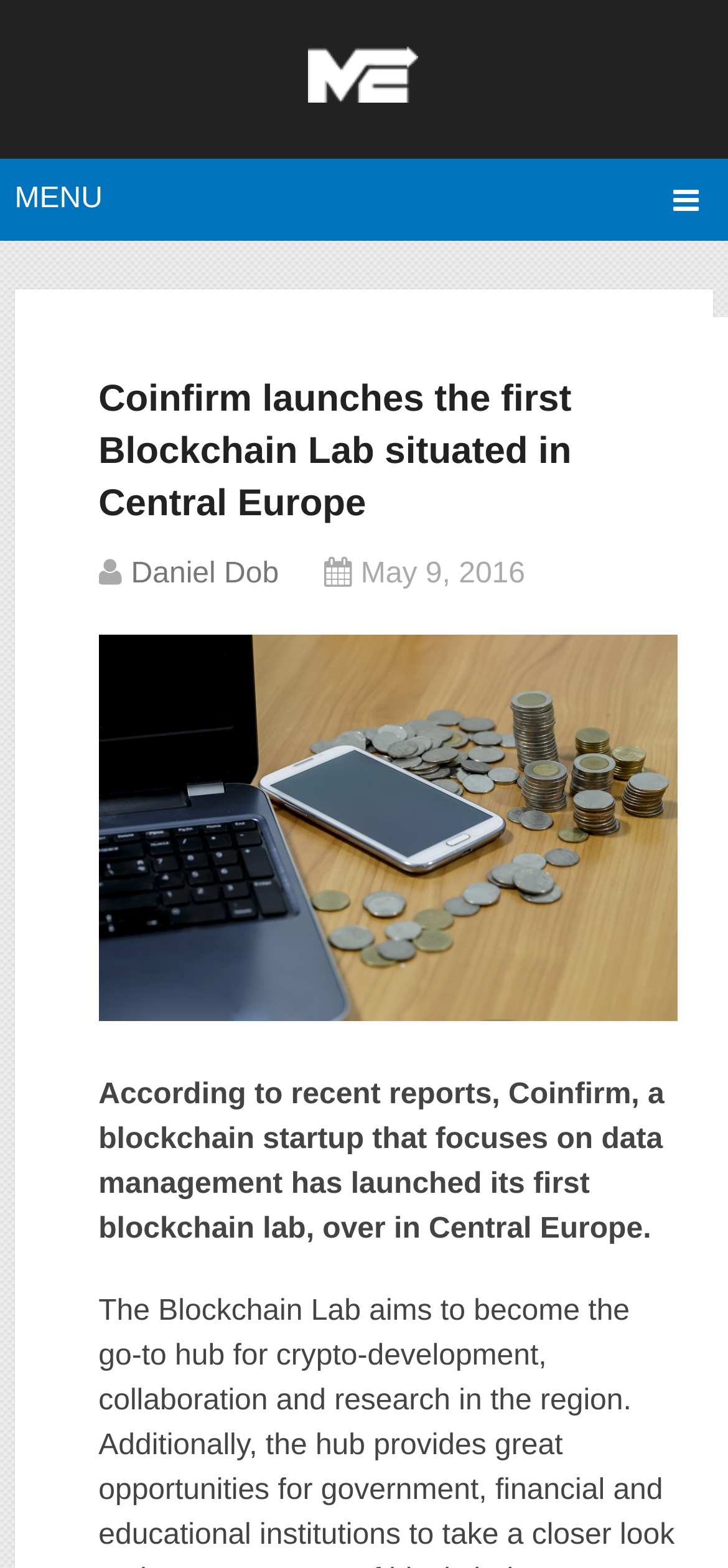What is the date of the article?
Carefully analyze the image and provide a thorough answer to the question.

I found the answer by looking at the article metadata, which is usually located below the article title. The StaticText element with bounding box coordinates [0.496, 0.356, 0.721, 0.376] contains the date 'May 9, 2016'.